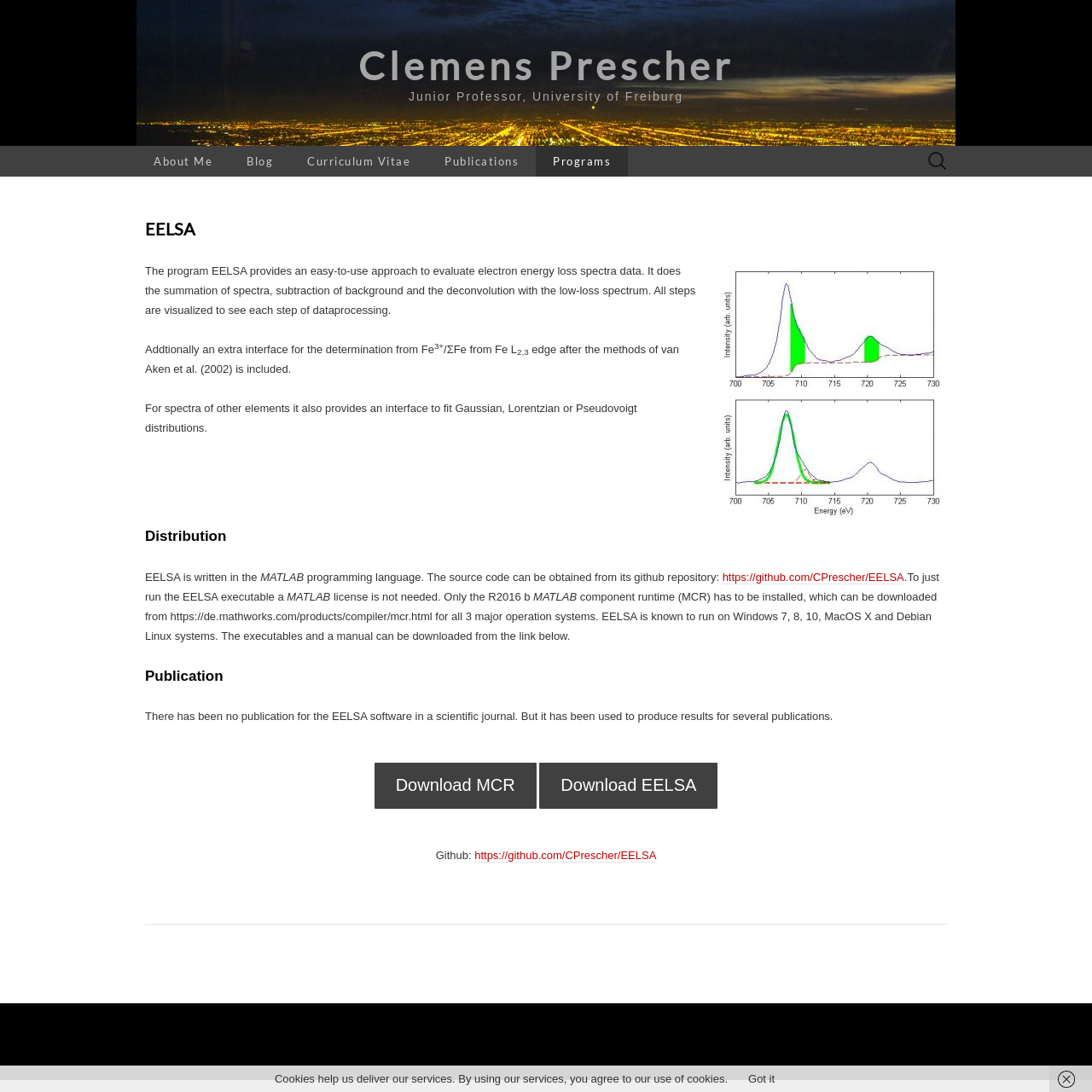Please identify the bounding box coordinates of the element's region that I should click in order to complete the following instruction: "View the blog". The bounding box coordinates consist of four float numbers between 0 and 1, i.e., [left, top, right, bottom].

[0.21, 0.134, 0.266, 0.162]